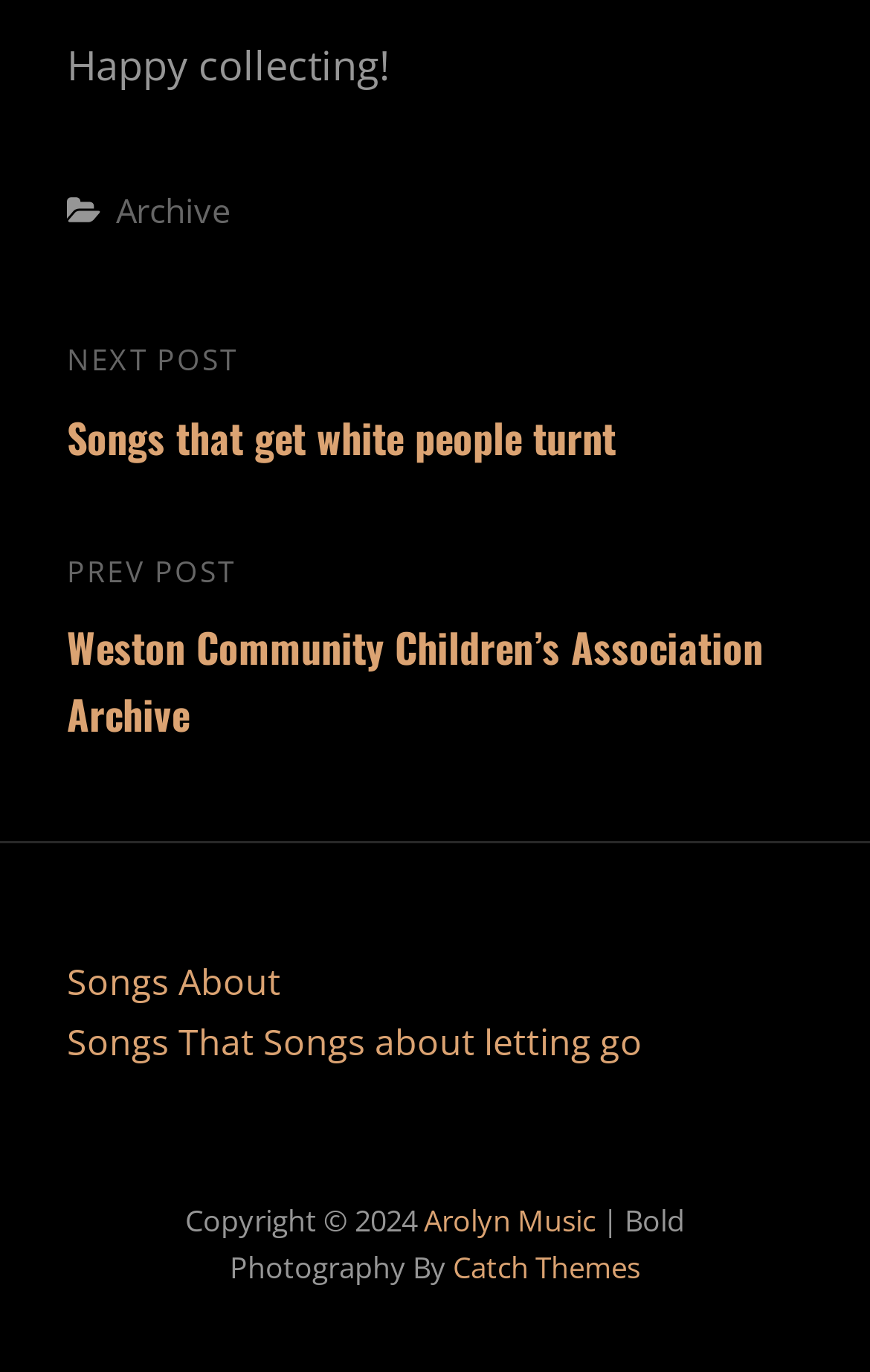Determine the bounding box coordinates of the region I should click to achieve the following instruction: "View previous post". Ensure the bounding box coordinates are four float numbers between 0 and 1, i.e., [left, top, right, bottom].

[0.077, 0.4, 0.923, 0.545]